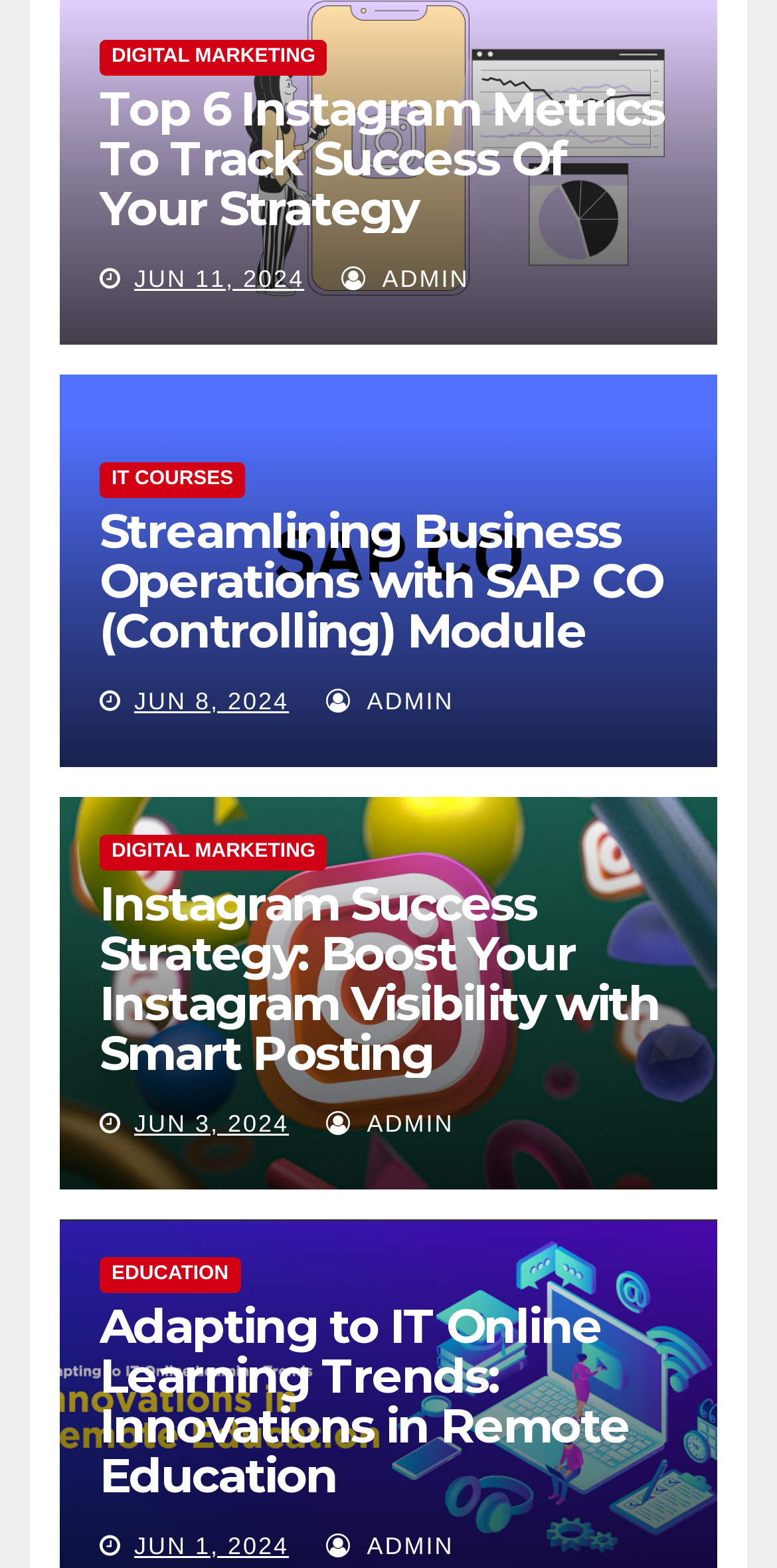Please specify the bounding box coordinates of the clickable region to carry out the following instruction: "View 'IT COURSES'". The coordinates should be four float numbers between 0 and 1, in the format [left, top, right, bottom].

[0.128, 0.294, 0.316, 0.317]